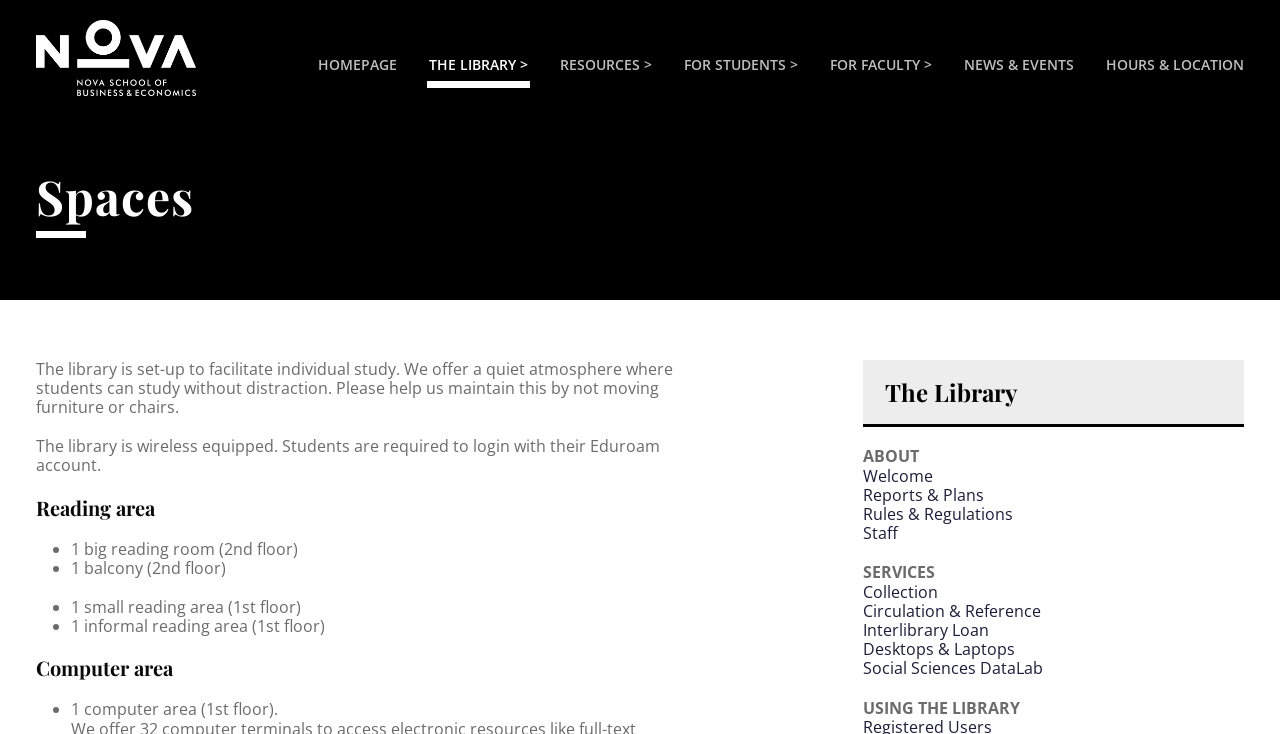Identify the bounding box coordinates of the specific part of the webpage to click to complete this instruction: "Click the 'Contact Now' button".

None